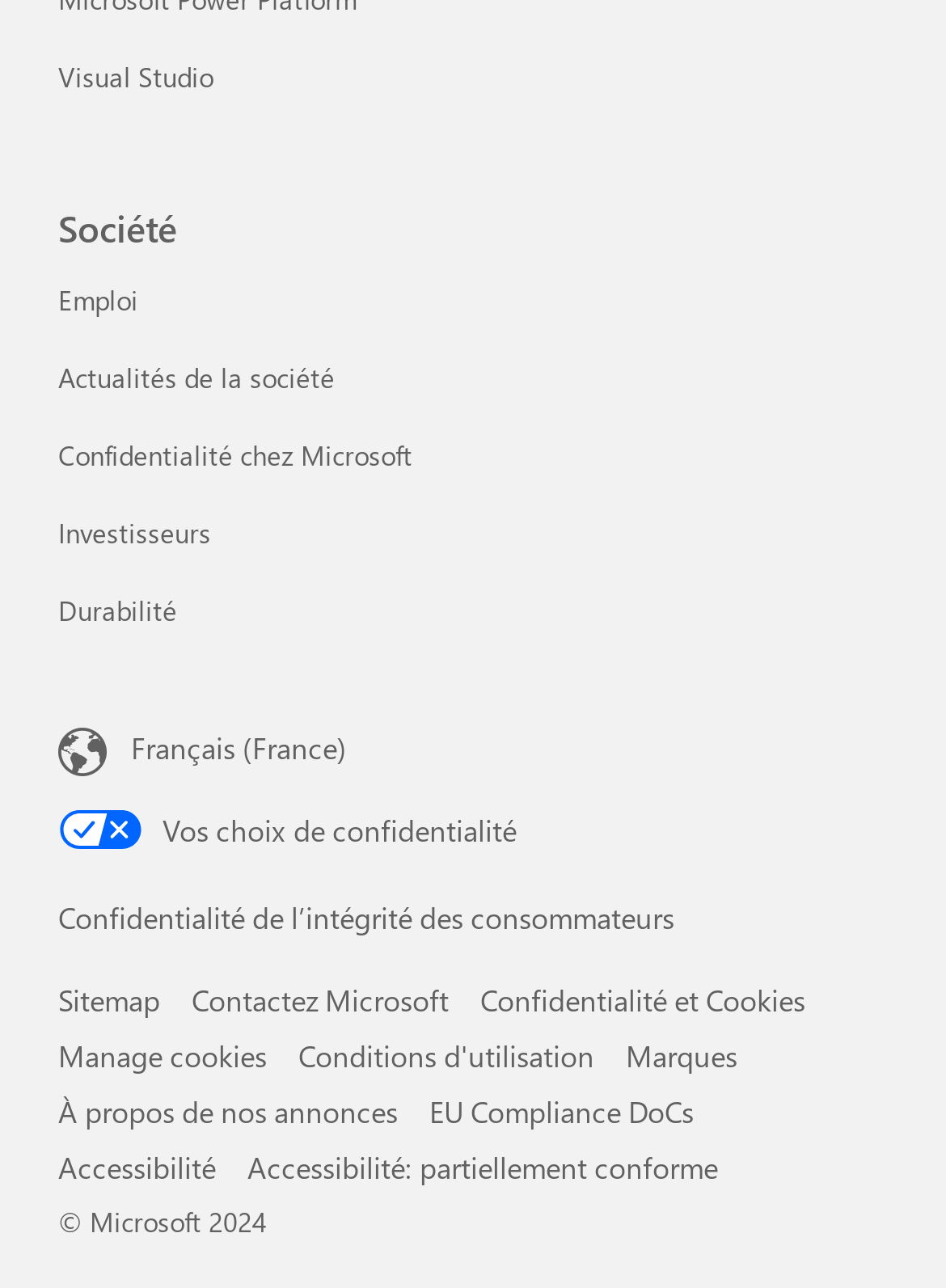Please determine the bounding box of the UI element that matches this description: À propos de nos annonces. The coordinates should be given as (top-left x, top-left y, bottom-right x, bottom-right y), with all values between 0 and 1.

[0.062, 0.847, 0.421, 0.878]